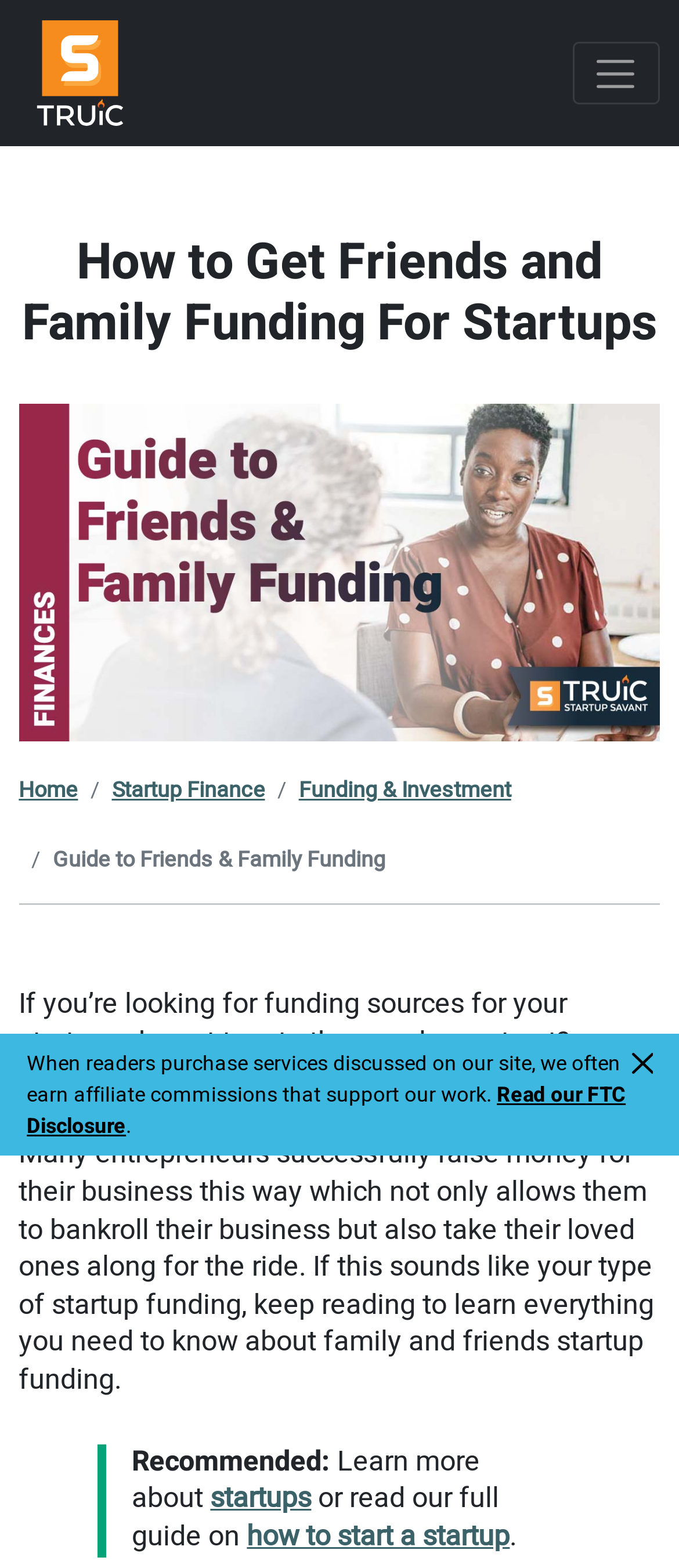What is the purpose of the 'Toggle navigation' button?
Give a detailed explanation using the information visible in the image.

I found the 'Toggle navigation' button in the navigation section of the webpage, and it has a description that says it controls the 'main-navbar'. This suggests that the purpose of the button is to control the main navigation bar of the website.